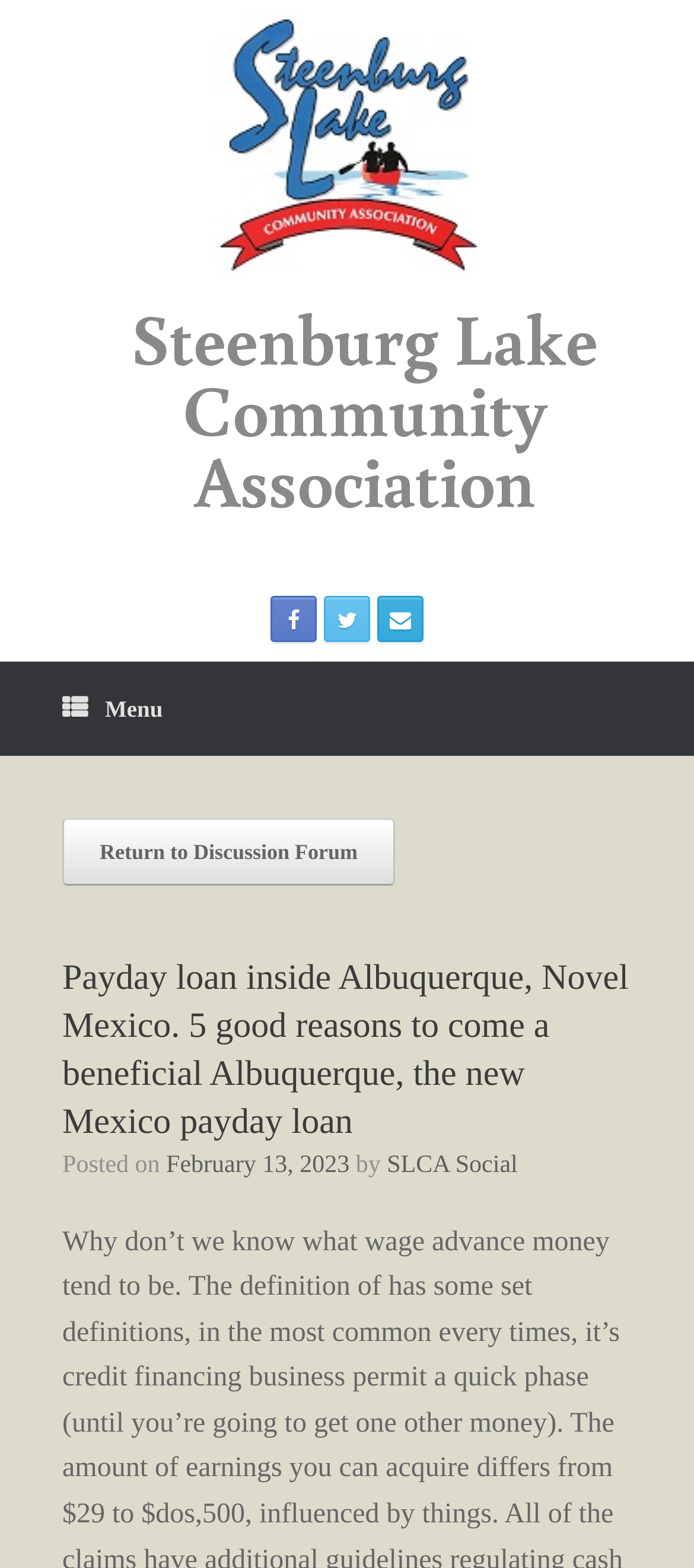Explain the webpage in detail, including its primary components.

The webpage appears to be a blog post or article about payday loans in Albuquerque, New Mexico. At the top left of the page, there is a logo of the Steenburg Lake Community Association, accompanied by a link to the association's website. Below the logo, there are three social media links, represented by icons.

On the top right of the page, there is a menu button with a label "Menu". Below the menu button, there is a heading that reads "Return to Discussion Forum", which is also a clickable button.

The main content of the page starts with a heading that repeats the title of the webpage, "Payday loan inside Albuquerque, Novel Mexico. 5 good reasons to come a beneficial Albuquerque, the new Mexico payday loan". Below the heading, there is a section that indicates when the article was posted, which is February 13, 2023, and who posted it, which is "SLCA Social".